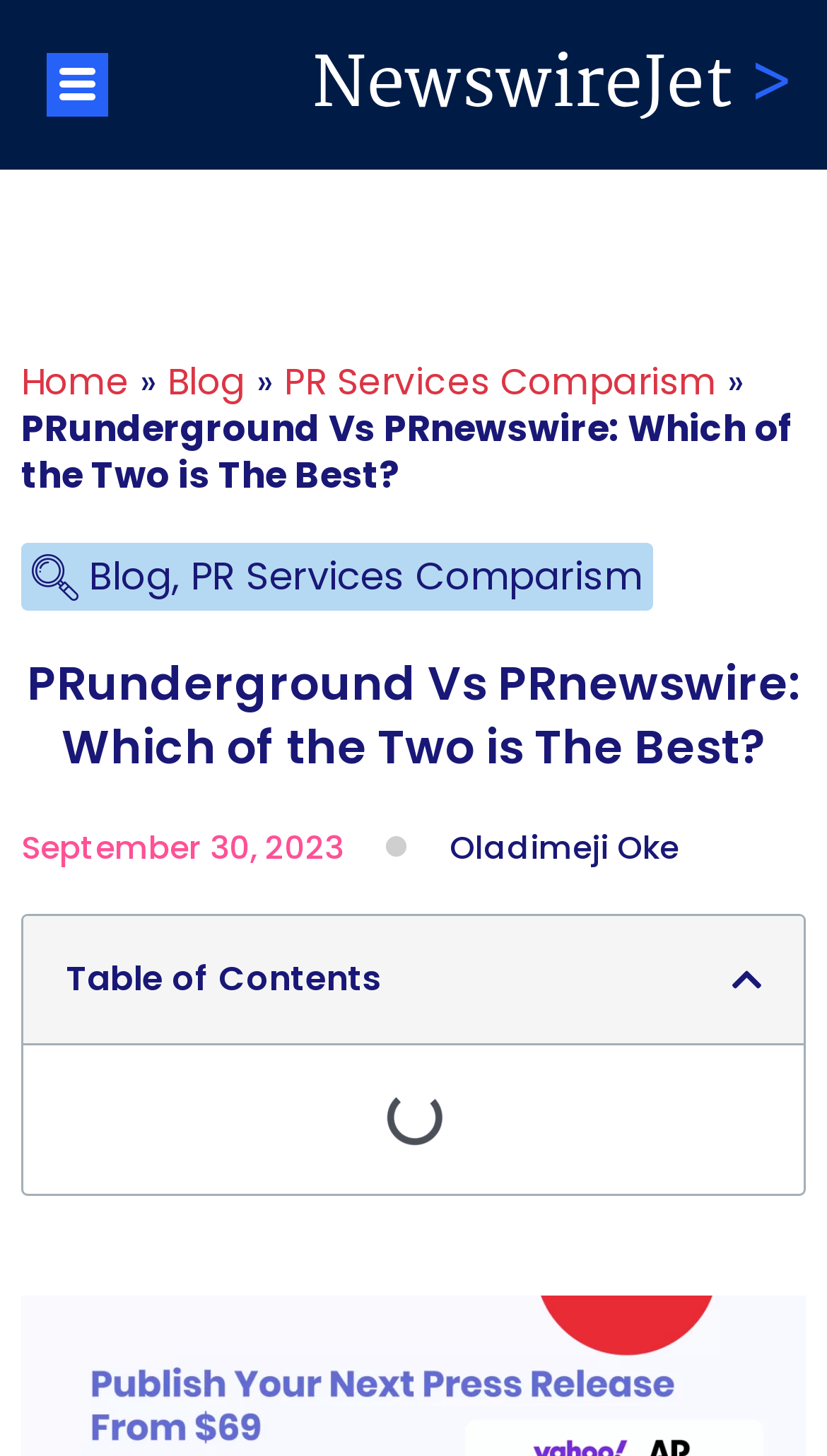Given the element description "Blog" in the screenshot, predict the bounding box coordinates of that UI element.

[0.108, 0.377, 0.208, 0.413]